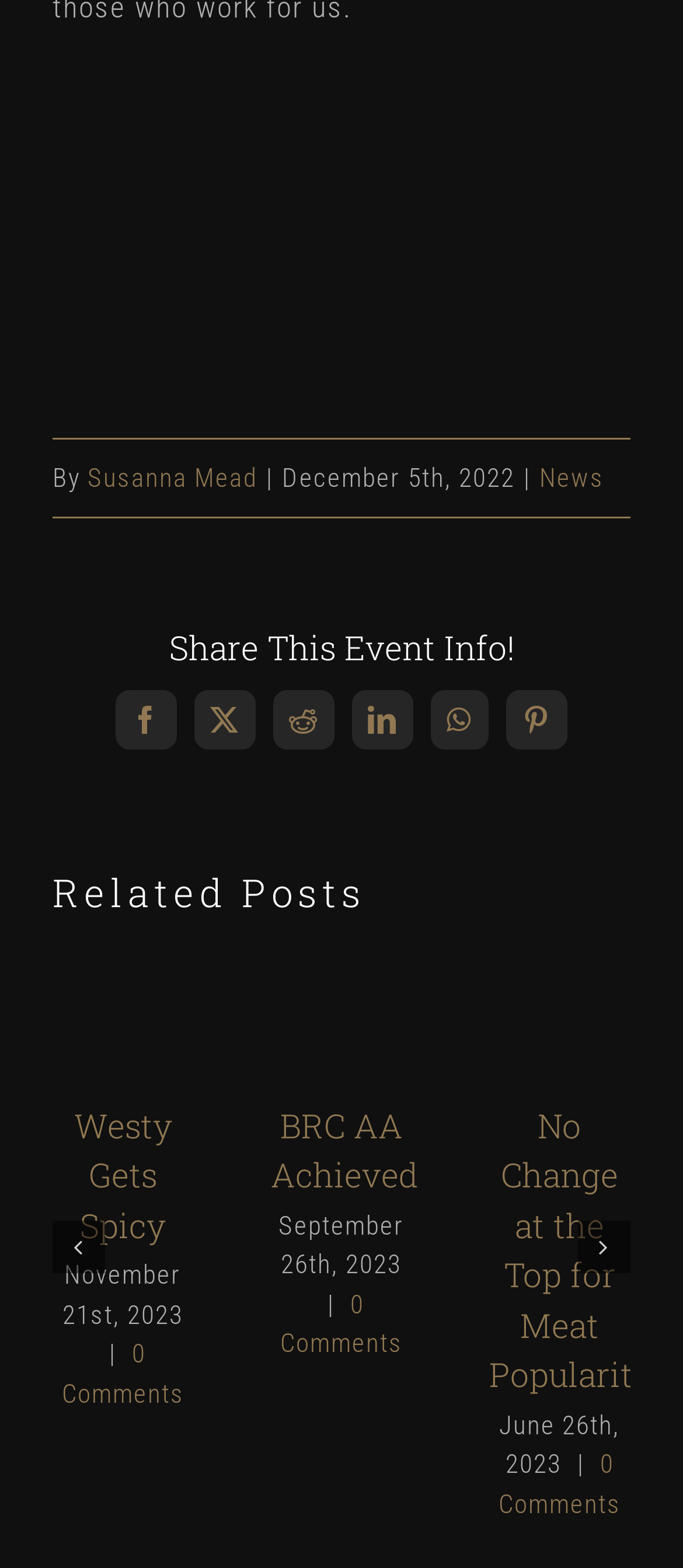Could you find the bounding box coordinates of the clickable area to complete this instruction: "Read the news"?

[0.79, 0.295, 0.885, 0.315]